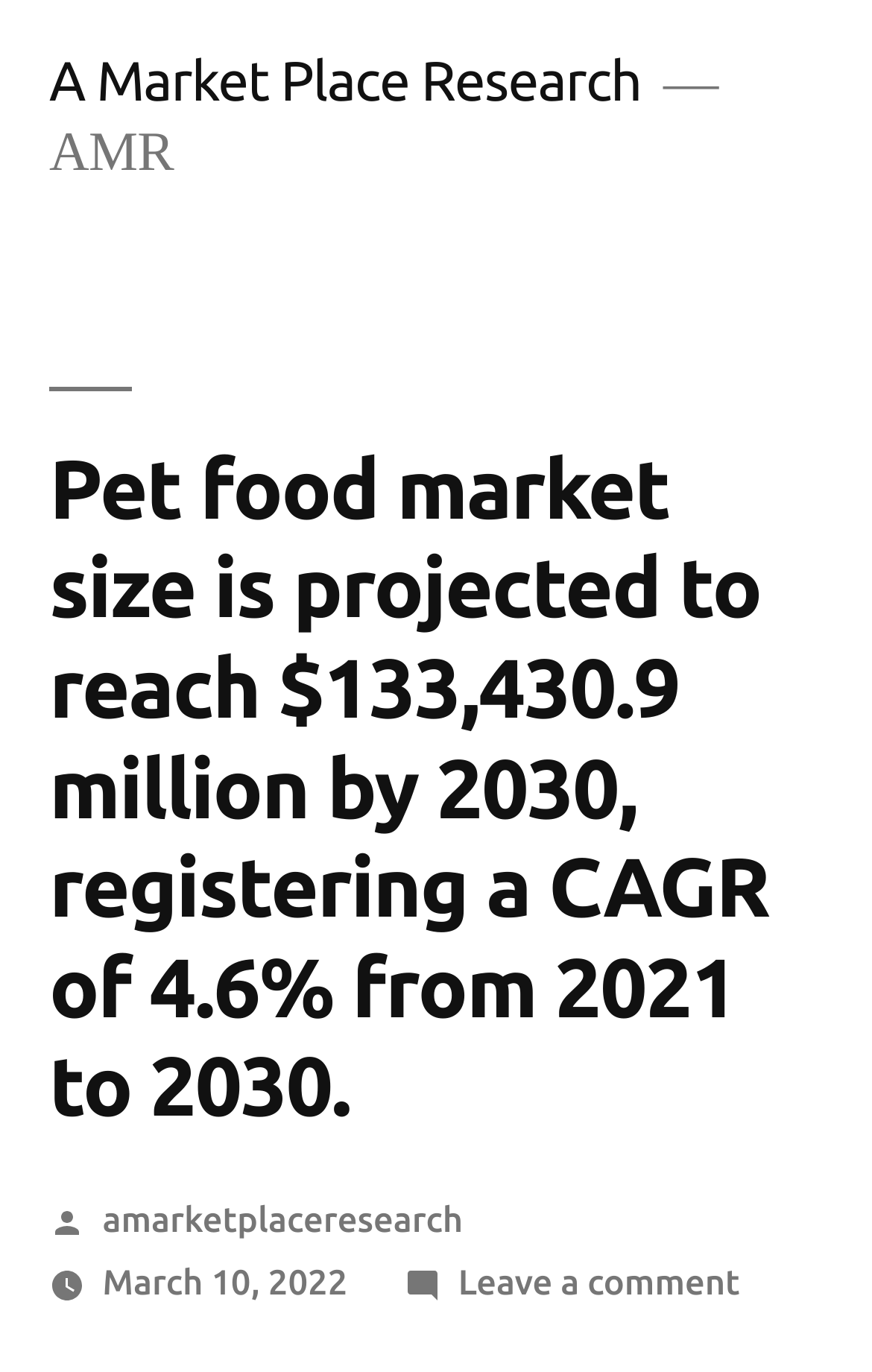Please find the bounding box for the UI component described as follows: "March 10, 2022".

[0.117, 0.919, 0.399, 0.948]